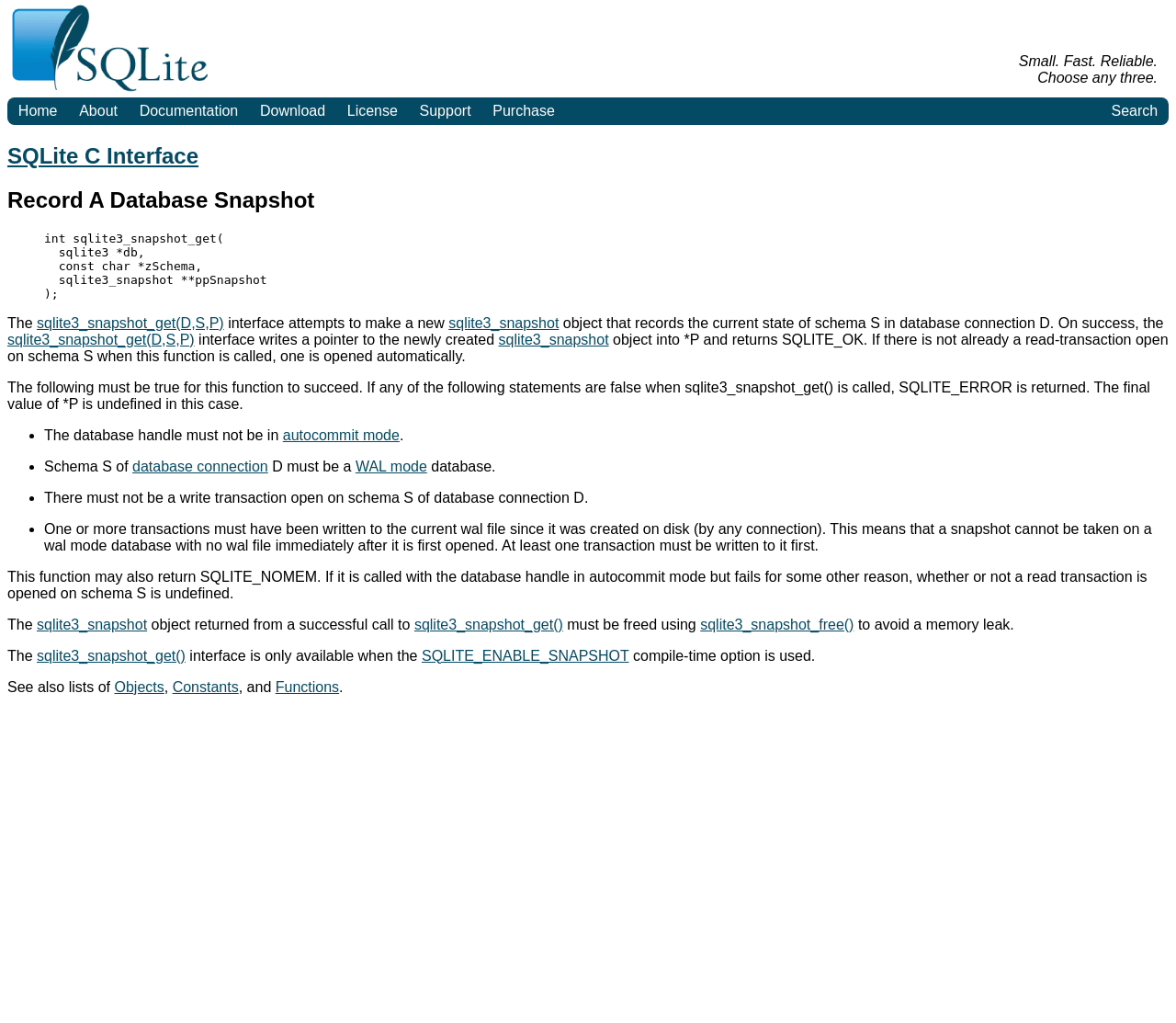What should be done to avoid a memory leak when using sqlite3_snapshot_get?
Based on the visual information, provide a detailed and comprehensive answer.

The webpage explains that the sqlite3_snapshot object returned from a successful call to sqlite3_snapshot_get must be freed using sqlite3_snapshot_free to avoid a memory leak.